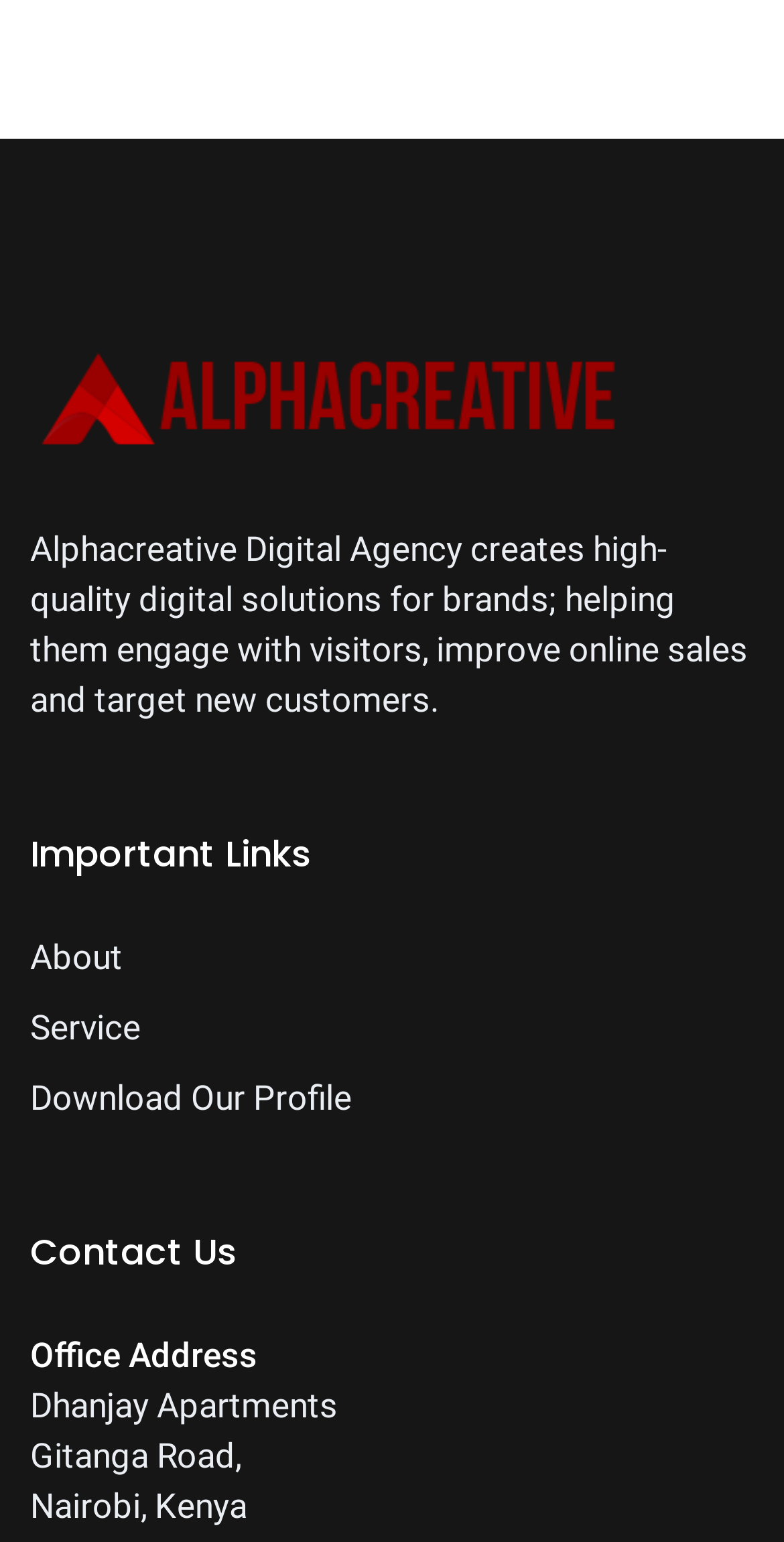What is the agency's main goal?
Please answer the question with as much detail and depth as you can.

The agency's main goal can be inferred from the static text at the top of the page, which states that Alphacreative Digital Agency creates high-quality digital solutions for brands, helping them engage with visitors, improve online sales, and target new customers.